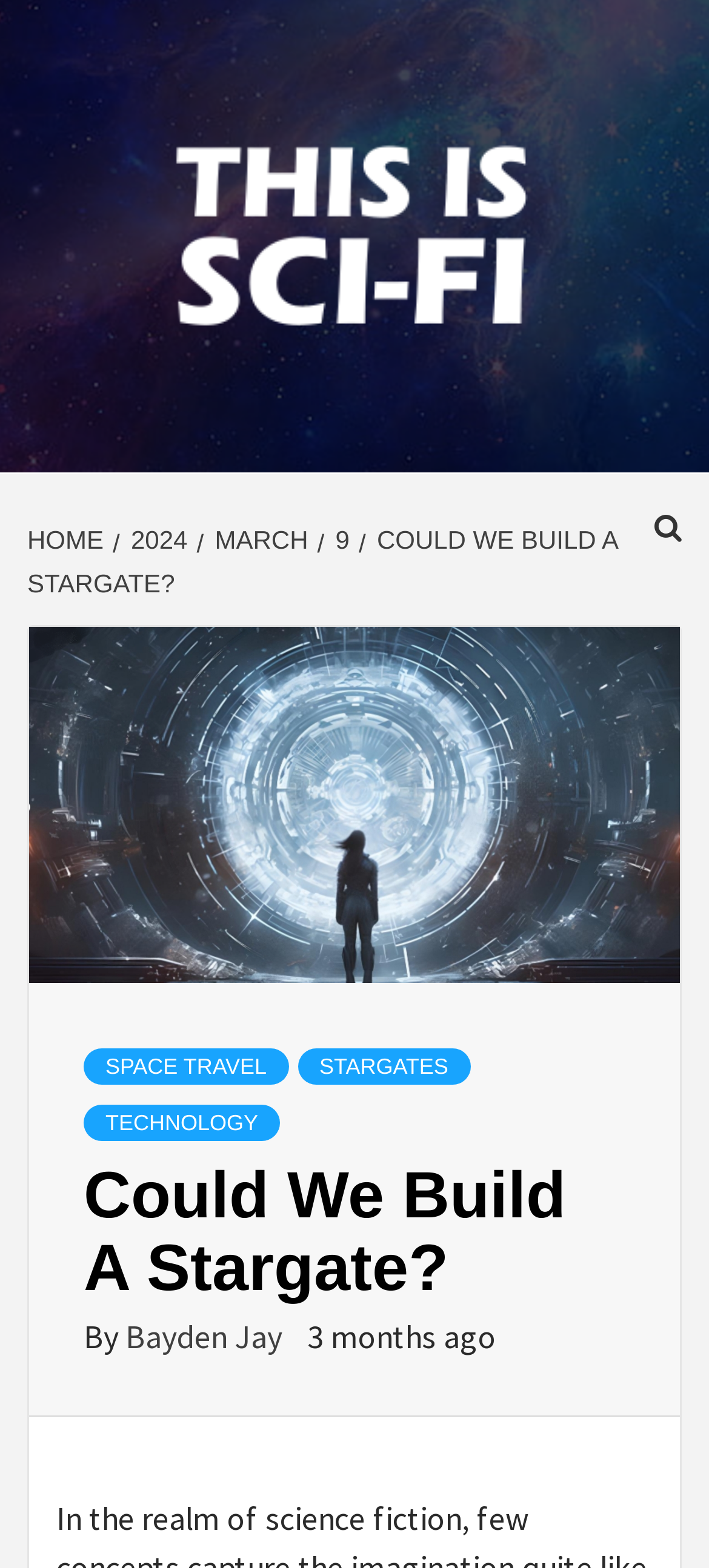Identify the bounding box coordinates for the UI element described as follows: "This is Sci-Fi". Ensure the coordinates are four float numbers between 0 and 1, formatted as [left, top, right, bottom].

[0.068, 0.21, 0.957, 0.357]